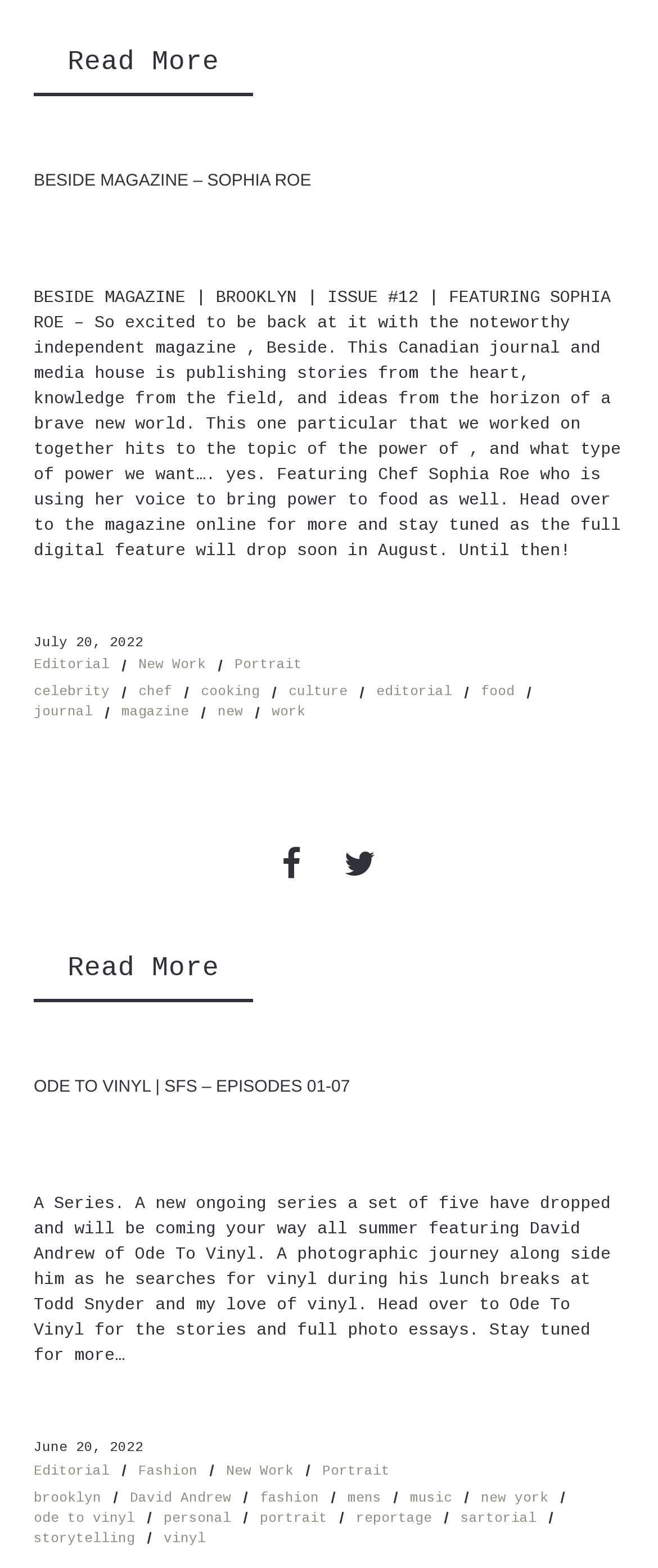Extract the bounding box coordinates for the UI element described by the text: "BESIDE MAGAZINE – SOPHIA ROE". The coordinates should be in the form of [left, top, right, bottom] with values between 0 and 1.

[0.051, 0.11, 0.473, 0.122]